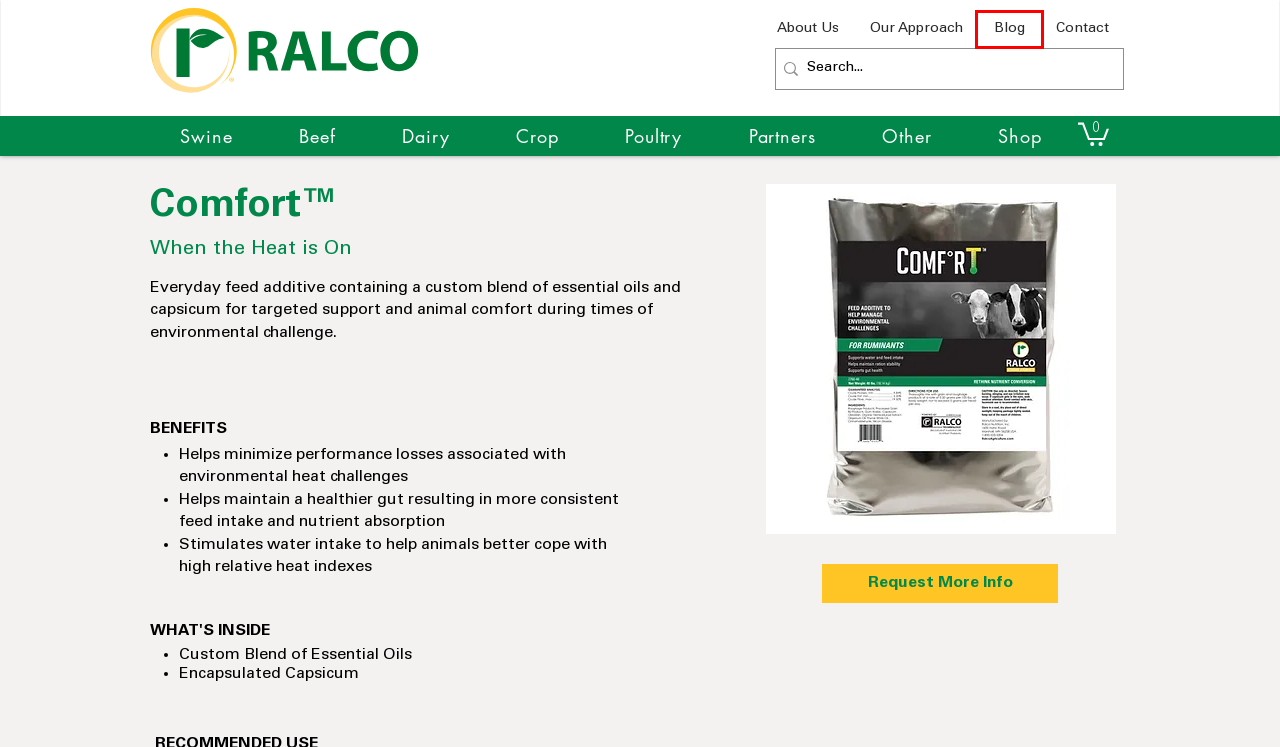You’re provided with a screenshot of a webpage that has a red bounding box around an element. Choose the best matching webpage description for the new page after clicking the element in the red box. The options are:
A. Get In Touch with Us | Ralco Agriculture
B. Poultry Nutrition & Health Solutions | Ralco Agriculture
C. Dairy Nutrition & Health Solutions | Ralco Agriculture
D. Swine Nutrition & Health Solutions | Ralco Agriculture
E. Beef Nutrition & Health Solutions | Ralco Agriculture
F. Shop | Ralco Agriculture
G. Crop Quality & Health Solutions | Ralco Agriculture
H. Blog | Ralco Agriculture

H